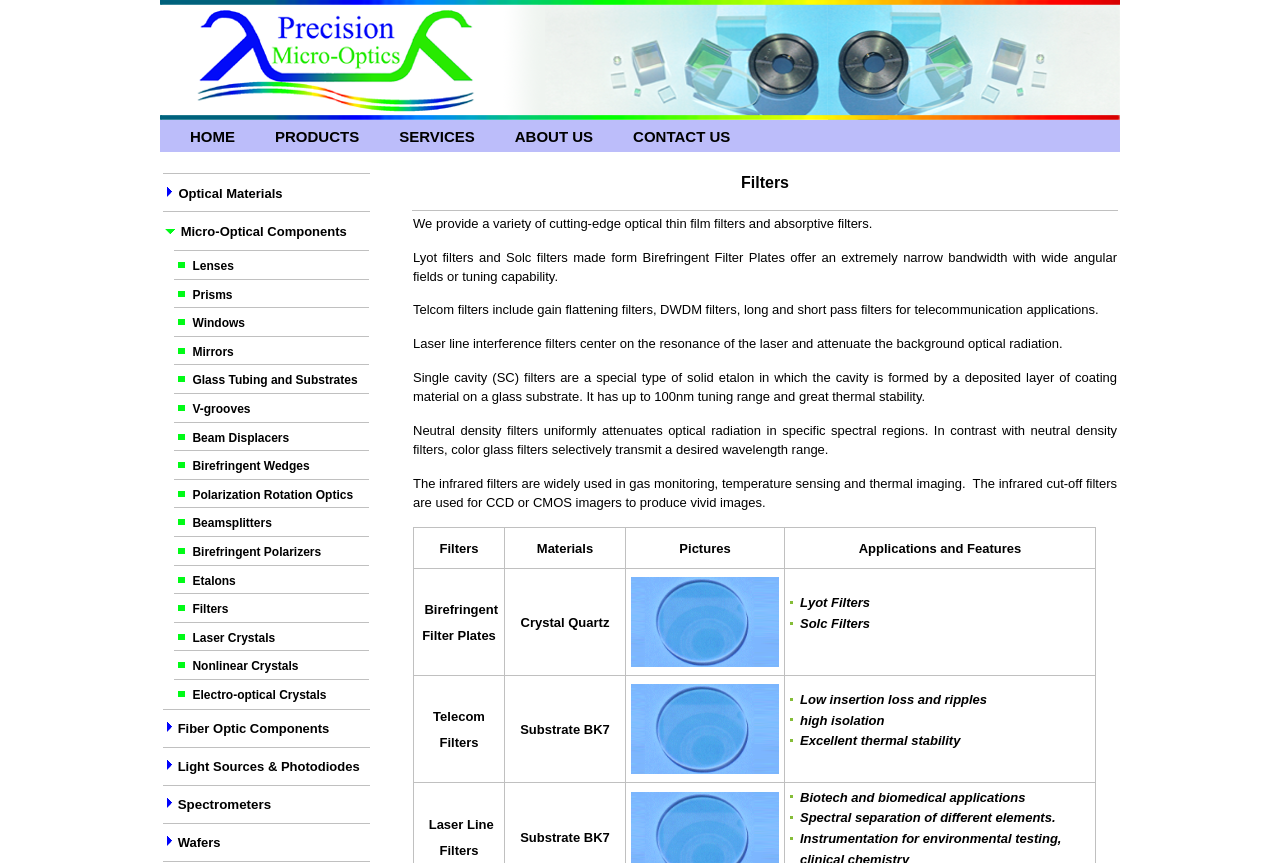Please answer the following query using a single word or phrase: 
How many rows are in the table?

12